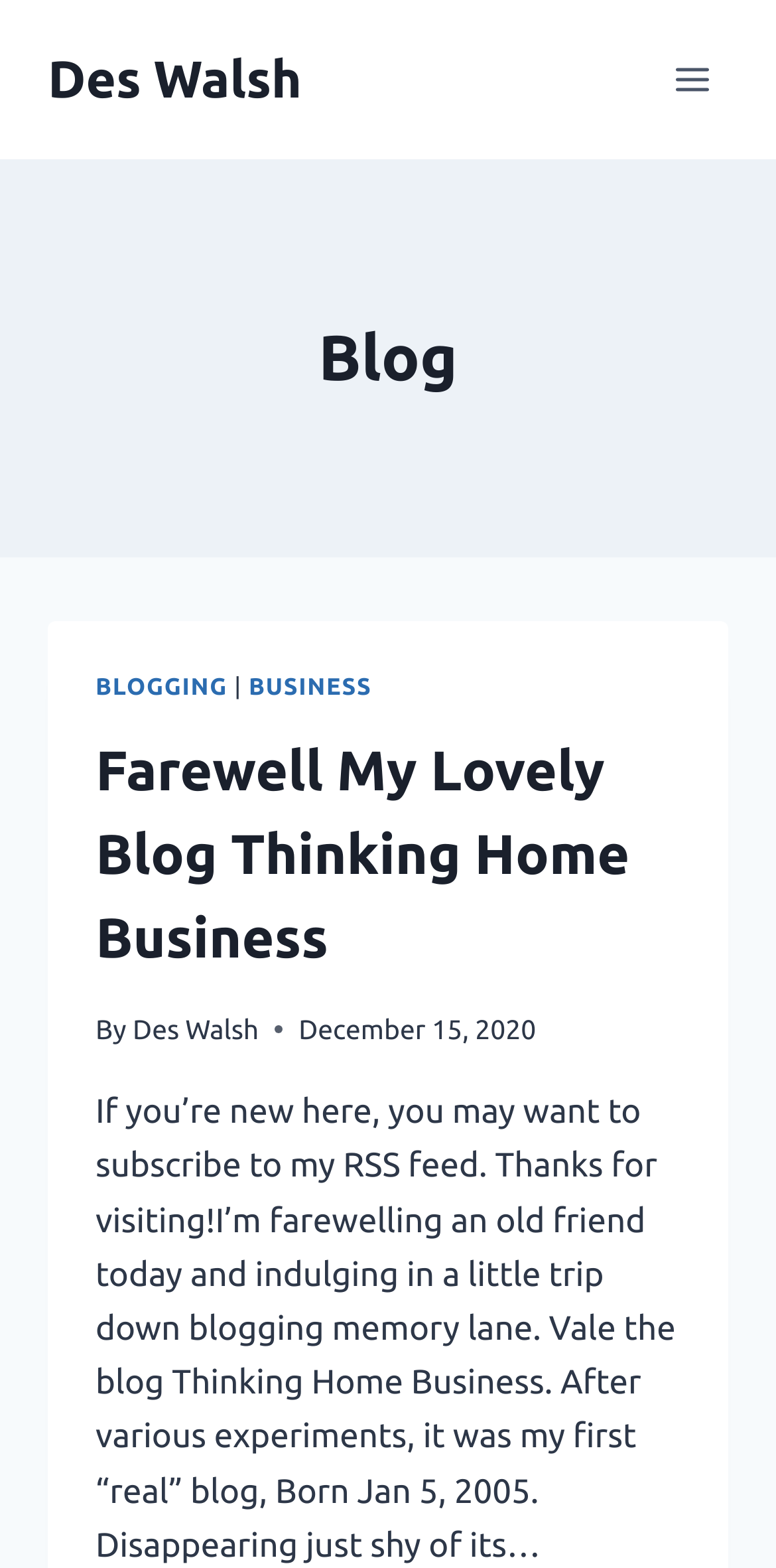What is the purpose of the link 'BLOGGING'?
Give a single word or phrase as your answer by examining the image.

To navigate to the blogging category